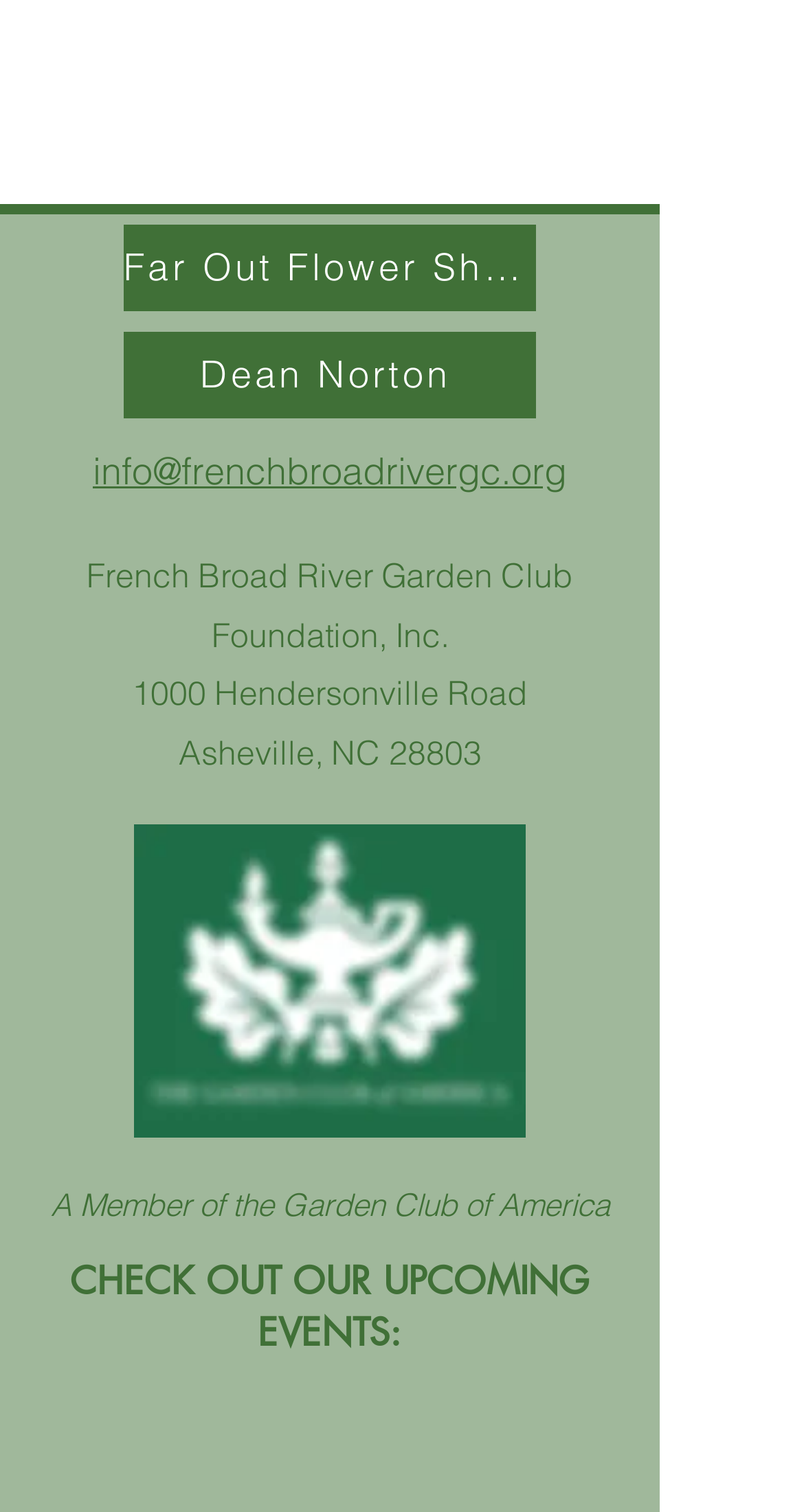What is the name of the upcoming events section?
We need a detailed and exhaustive answer to the question. Please elaborate.

I found the heading element that contains the text 'CHECK OUT OUR UPCOMING EVENTS:', which is the name of the section that lists the upcoming events.